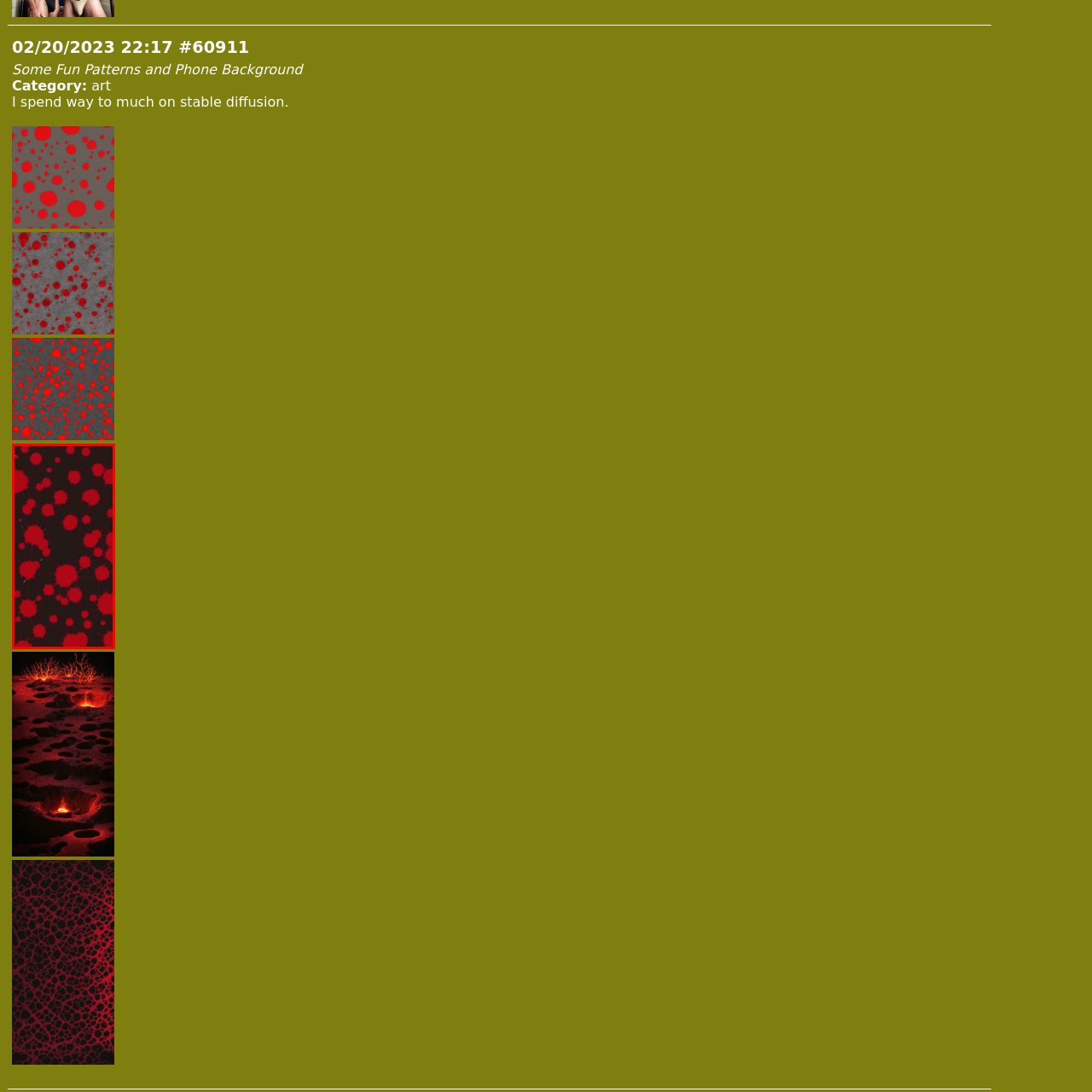What is one possible use of the design?
Examine the red-bounded area in the image carefully and respond to the question with as much detail as possible.

The caption suggests that the design could serve as an eye-catching phone background, implying that it would be visually appealing and attention-grabbing on a mobile device.